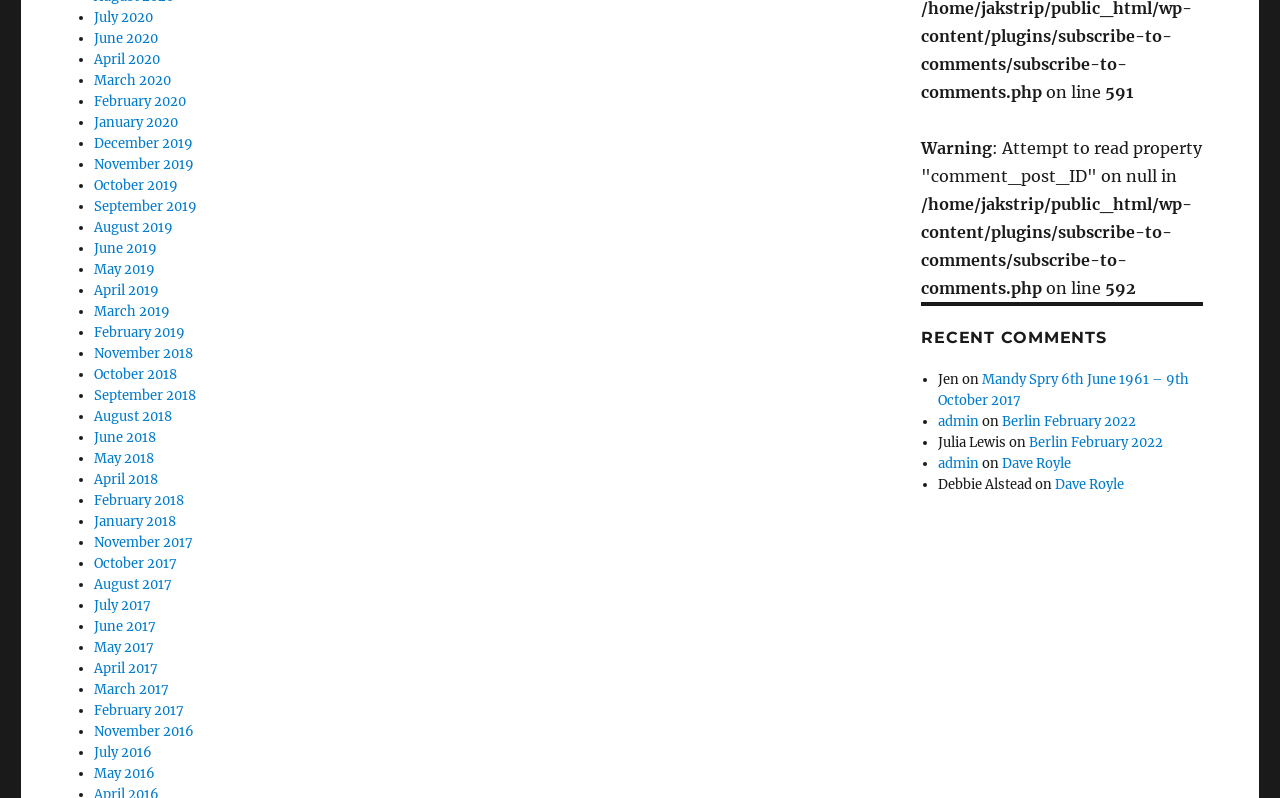Please locate the bounding box coordinates of the element that should be clicked to complete the given instruction: "Click July 2020".

[0.073, 0.011, 0.119, 0.033]